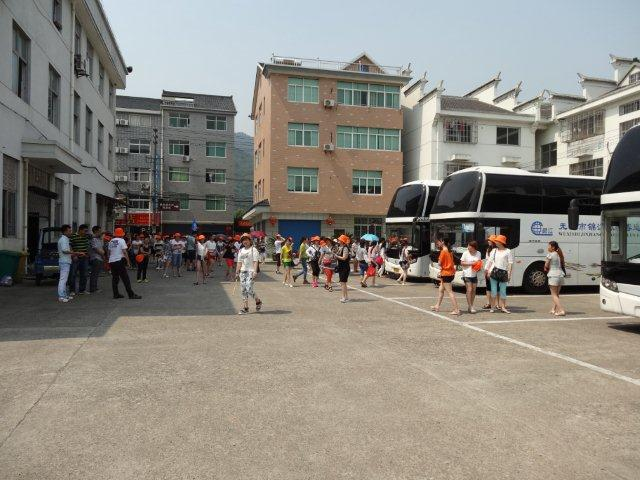Reply to the question with a brief word or phrase: What is the weather like in the scene?

warm and sunny